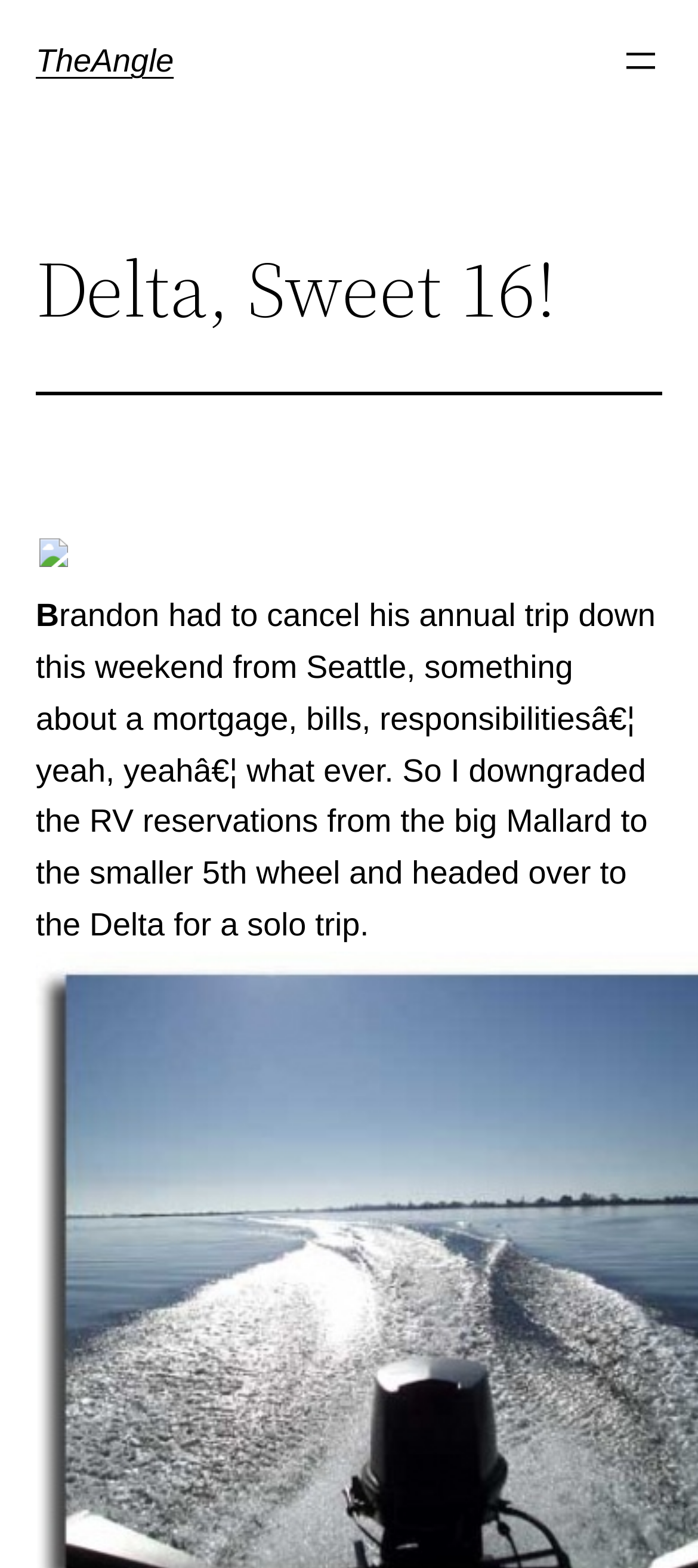Given the element description aria-label="Open menu", predict the bounding box coordinates for the UI element in the webpage screenshot. The format should be (top-left x, top-left y, bottom-right x, bottom-right y), and the values should be between 0 and 1.

[0.887, 0.026, 0.949, 0.053]